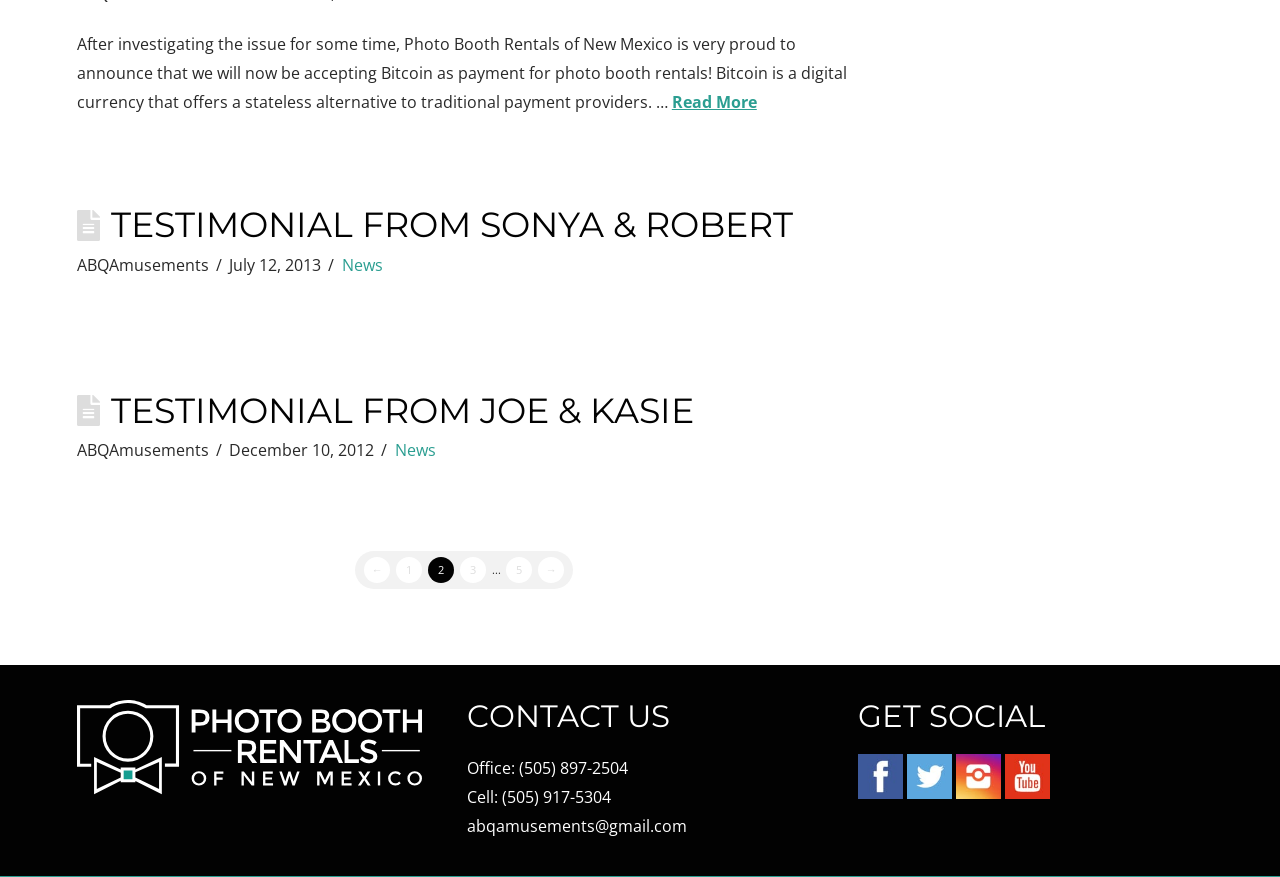Answer the following query concisely with a single word or phrase:
What is the date of the testimonial from Sonya & Robert?

July 12, 2013